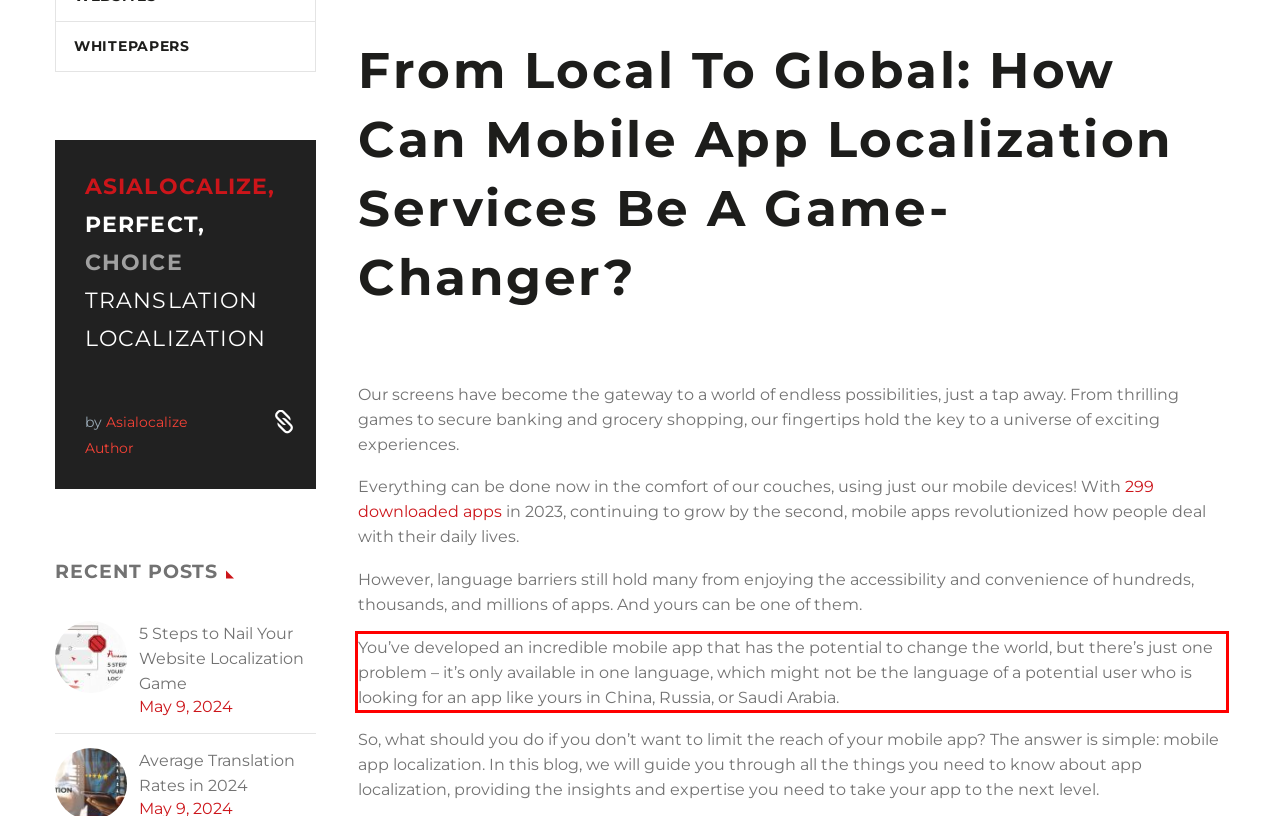There is a screenshot of a webpage with a red bounding box around a UI element. Please use OCR to extract the text within the red bounding box.

You’ve developed an incredible mobile app that has the potential to change the world, but there’s just one problem – it’s only available in one language, which might not be the language of a potential user who is looking for an app like yours in China, Russia, or Saudi Arabia.